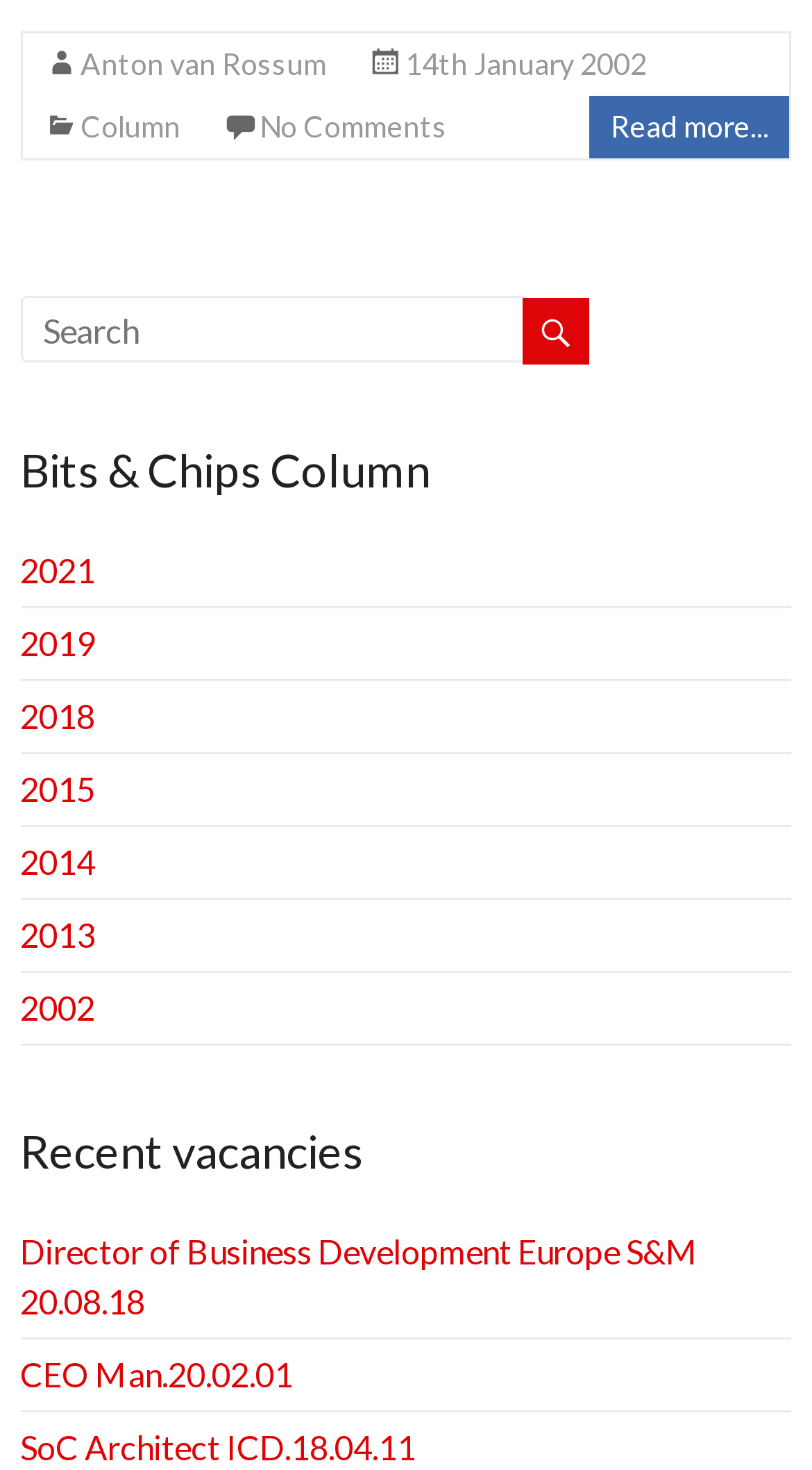Find the bounding box coordinates of the clickable area that will achieve the following instruction: "View the Director of Business Development Europe S&M 20.08.18 vacancy".

[0.025, 0.837, 0.861, 0.898]